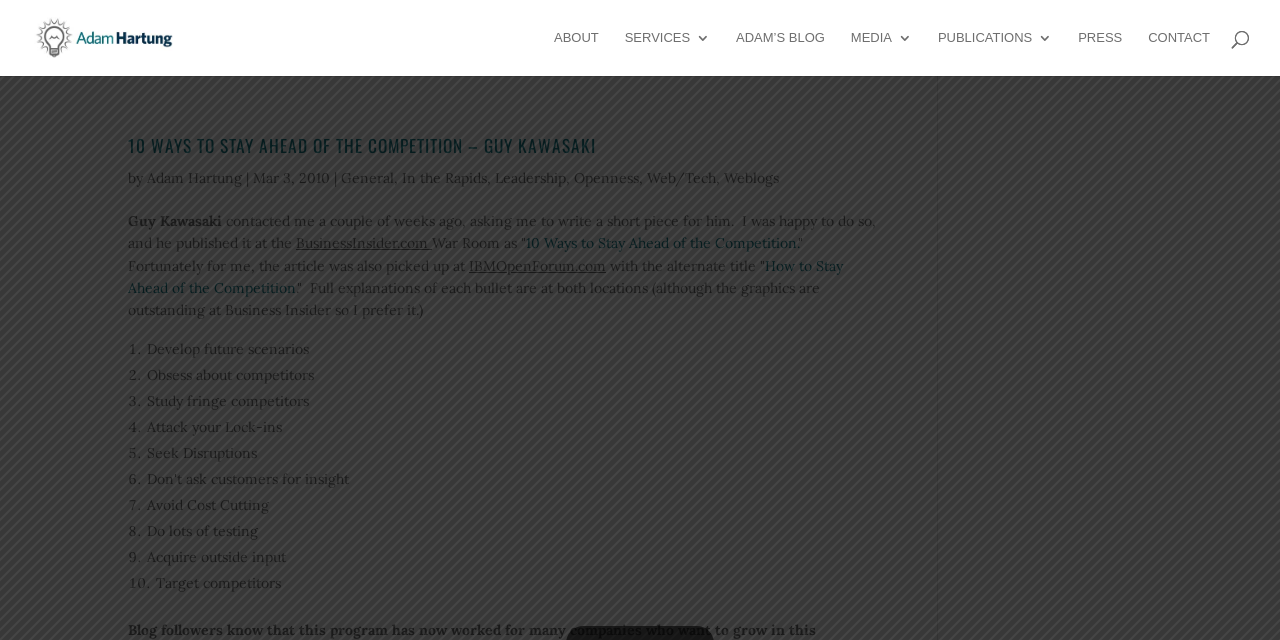Give a detailed account of the webpage, highlighting key information.

This webpage is a blog post titled "10 WAYS TO STAY AHEAD OF THE COMPETITION – GUY KAWASAKI" by Adam Hartung. At the top of the page, there is a navigation menu with links to "ABOUT", "SERVICES 3", "ADAM'S BLOG", "MEDIA 3", "PUBLICATIONS 3", "PRESS", and "CONTACT". 

Below the navigation menu, the blog post title is displayed prominently, followed by the author's name, "Adam Hartung", and the date "Mar 3, 2010". The post is categorized under "General", "In the Rapids", "Leadership", "Openness", "Web/Tech", and "Weblogs".

The blog post content starts with a brief introduction, explaining that Guy Kawasaki contacted the author to write a short piece, which was published on BusinessInsider.com and IBMOpenForum.com. The post then lists 10 ways to stay ahead of the competition, with each point numbered and described in a short sentence. The list includes points such as "Develop future scenarios", "Obsess about competitors", and "Target competitors".